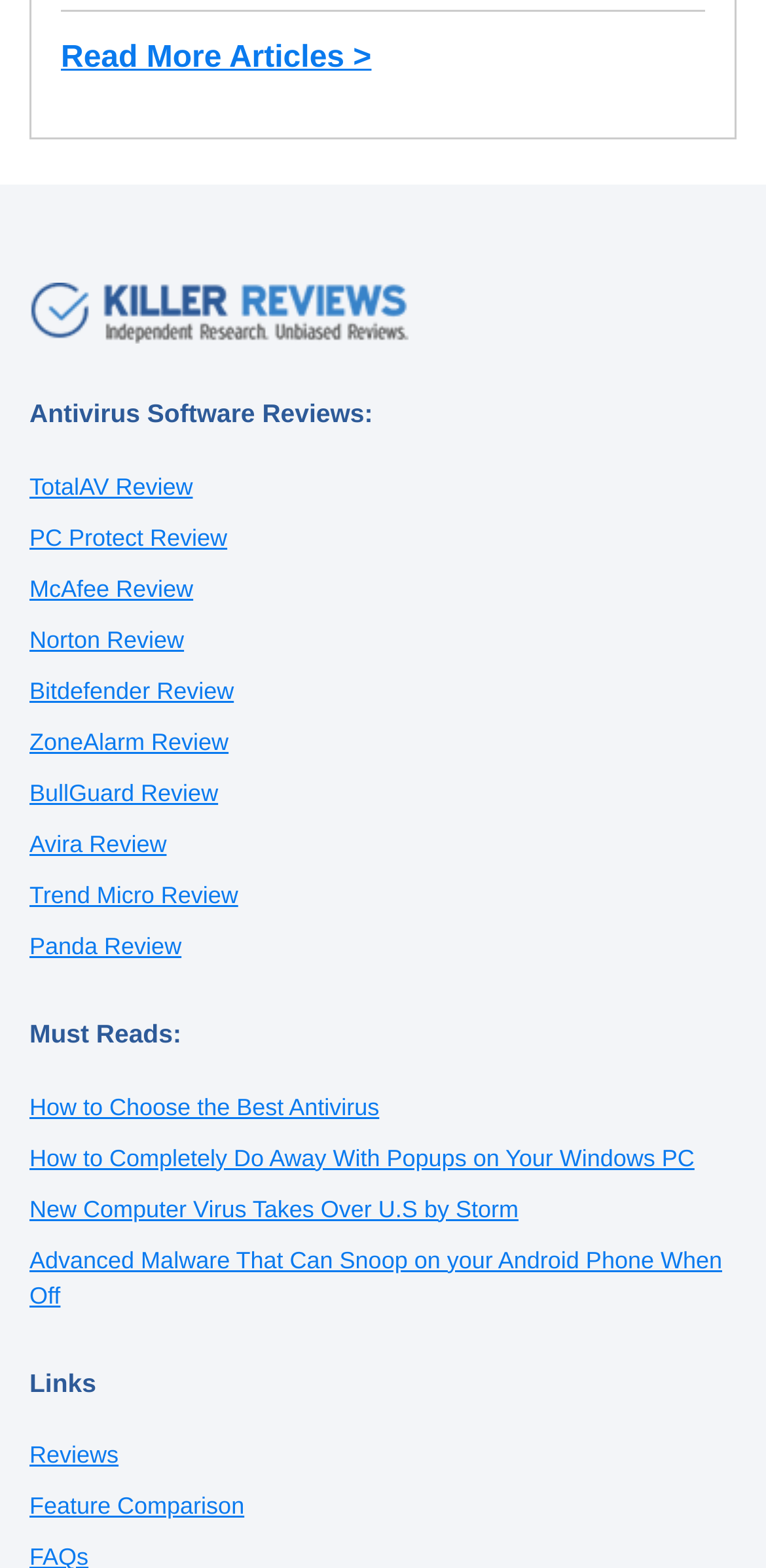What is the purpose of the 'Links' section?
Refer to the image and give a detailed response to the question.

The 'Links' section has links to 'Reviews' and 'Feature Comparison', which suggests that the purpose of this section is to provide additional resources or related information to the user.